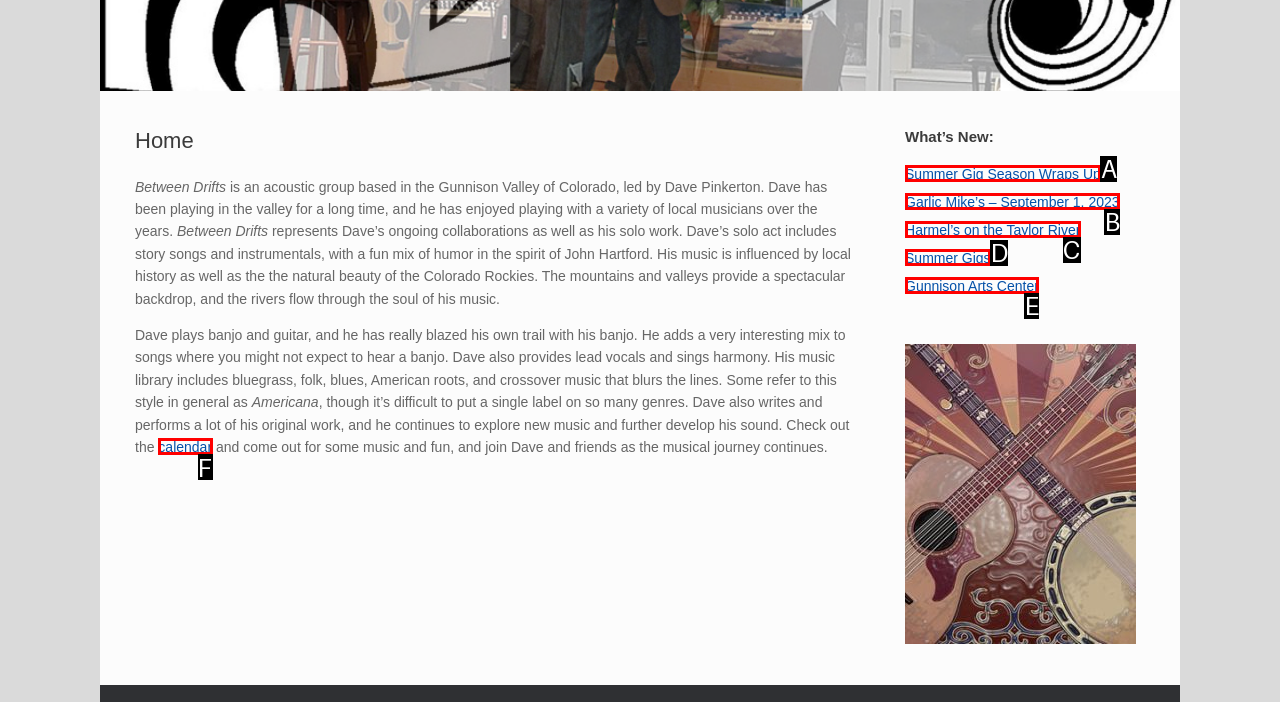Given the description: Harmel’s on the Taylor River
Identify the letter of the matching UI element from the options.

C